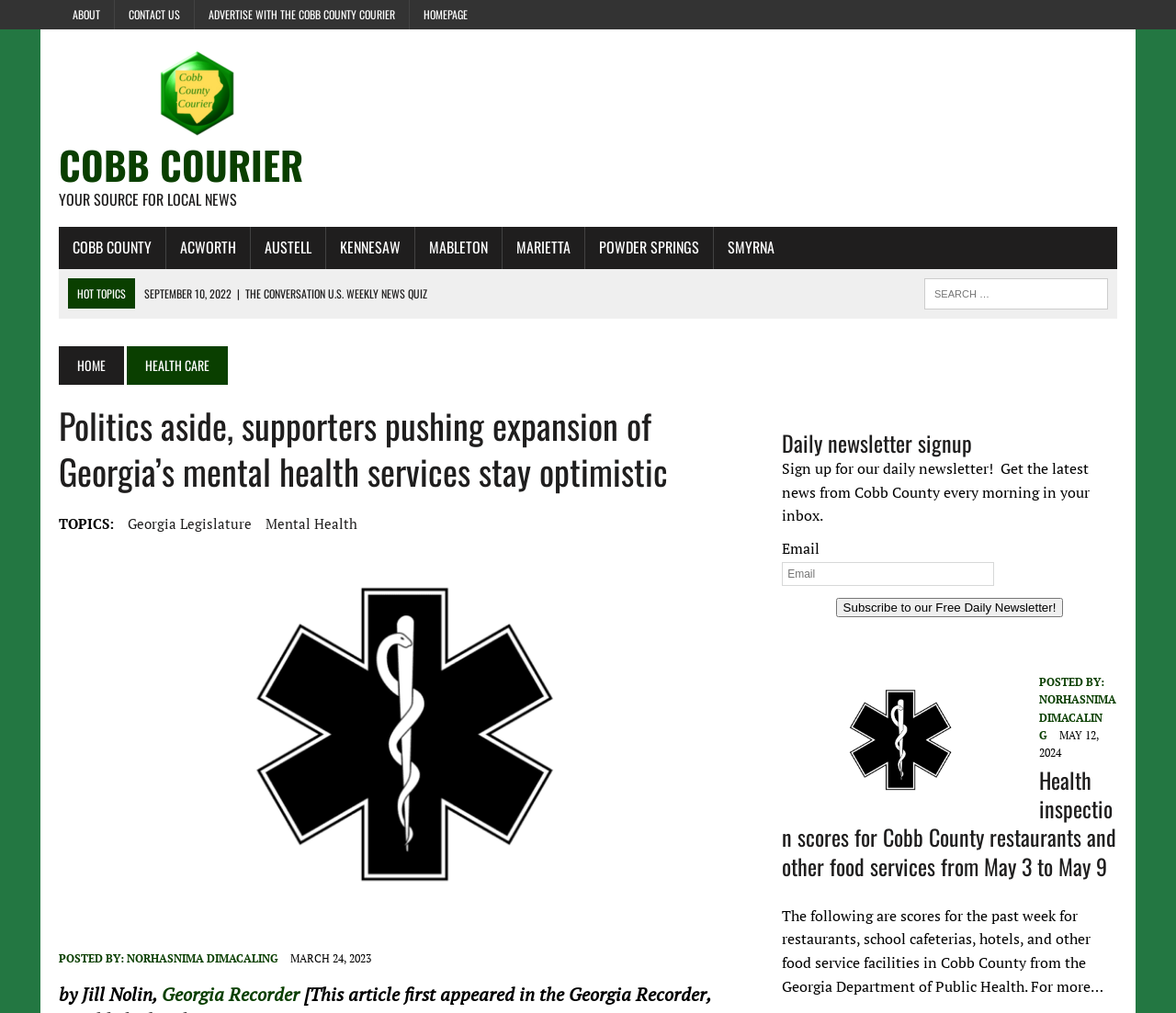Using the information in the image, give a detailed answer to the following question: What is the name of the website?

I determined the answer by looking at the top-left corner of the webpage, where the logo and name of the website 'Cobb Courier' are displayed.